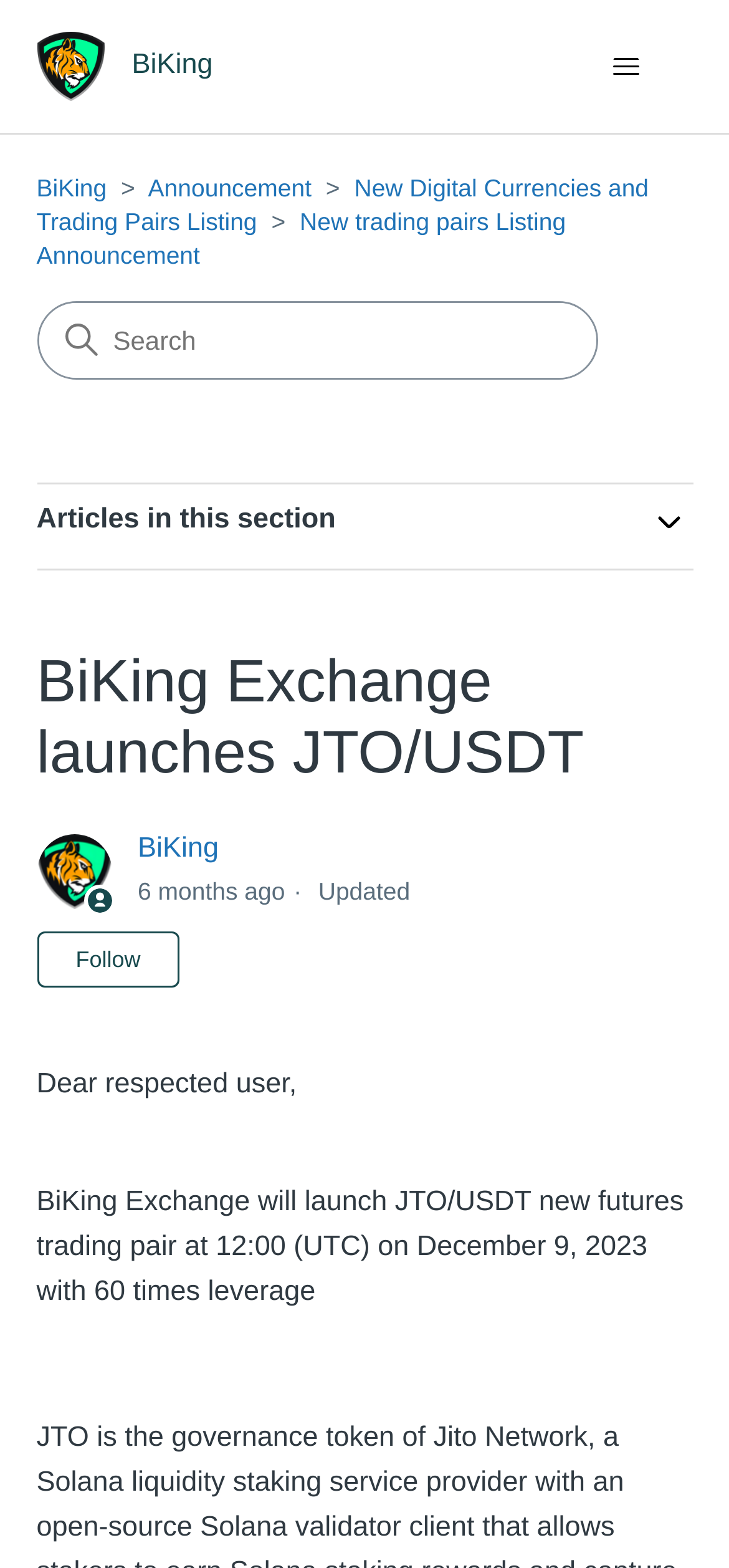Can you pinpoint the bounding box coordinates for the clickable element required for this instruction: "Toggle navigation menu"? The coordinates should be four float numbers between 0 and 1, i.e., [left, top, right, bottom].

[0.768, 0.023, 0.95, 0.061]